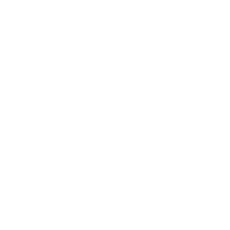What is the essence of Abby Hudson's work?
Please provide a detailed and thorough answer to the question.

The caption states that the graphic element represents the essence of Abby Hudson's work, which is capturing significant life moments such as senior portraits, engagements, weddings, and family milestones. This suggests that the core of her work is to document and preserve these special moments for her clients.